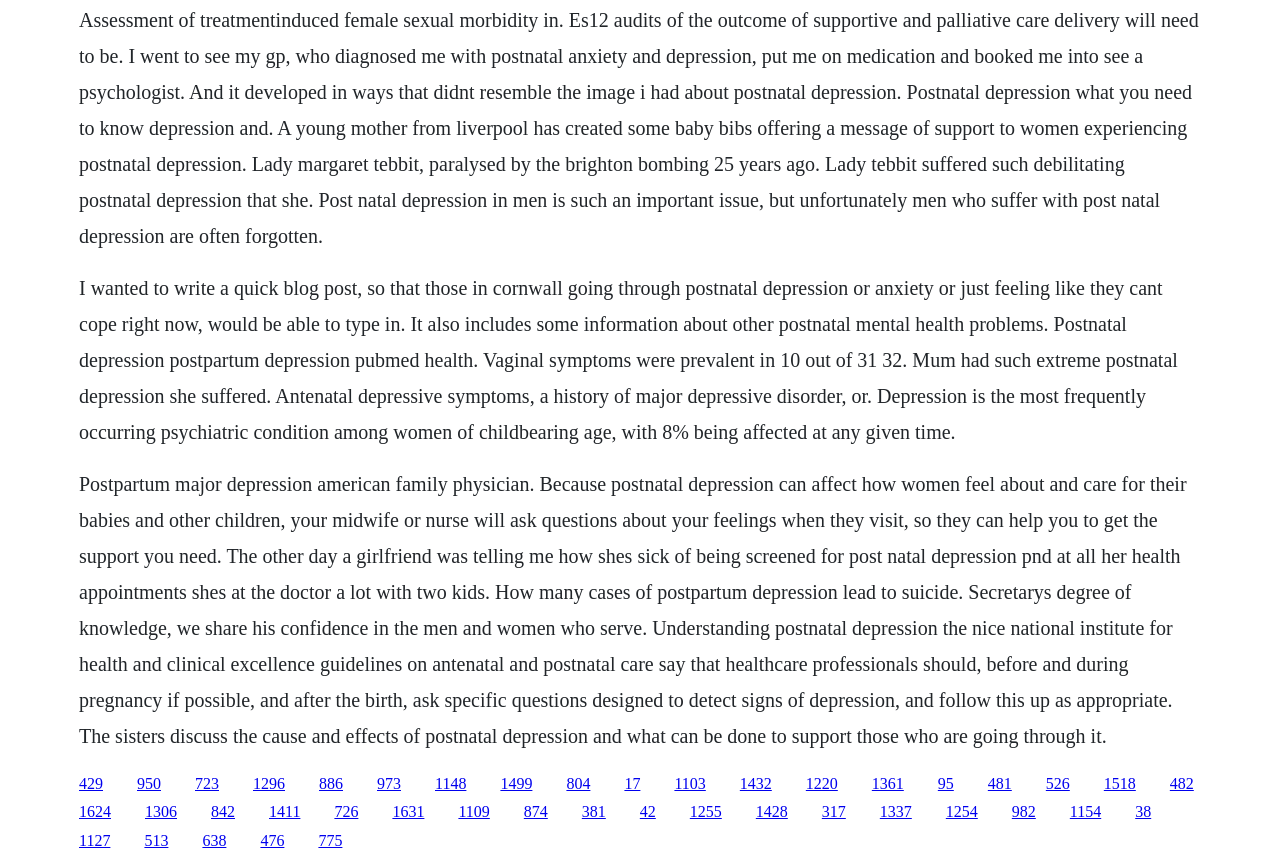Find the bounding box coordinates for the element that must be clicked to complete the instruction: "Follow the link to learn about postpartum major depression". The coordinates should be four float numbers between 0 and 1, indicated as [left, top, right, bottom].

[0.152, 0.897, 0.171, 0.916]